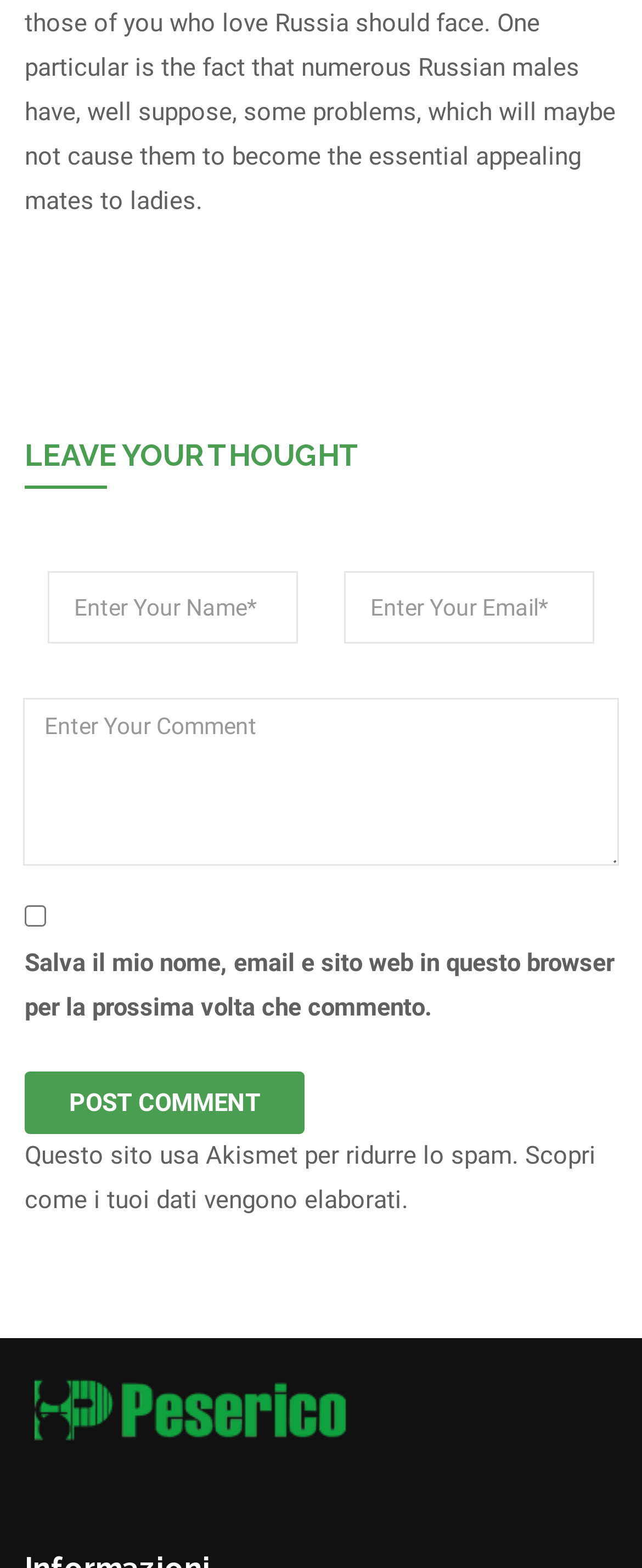Using a single word or phrase, answer the following question: 
What is the purpose of the link?

To learn about data processing